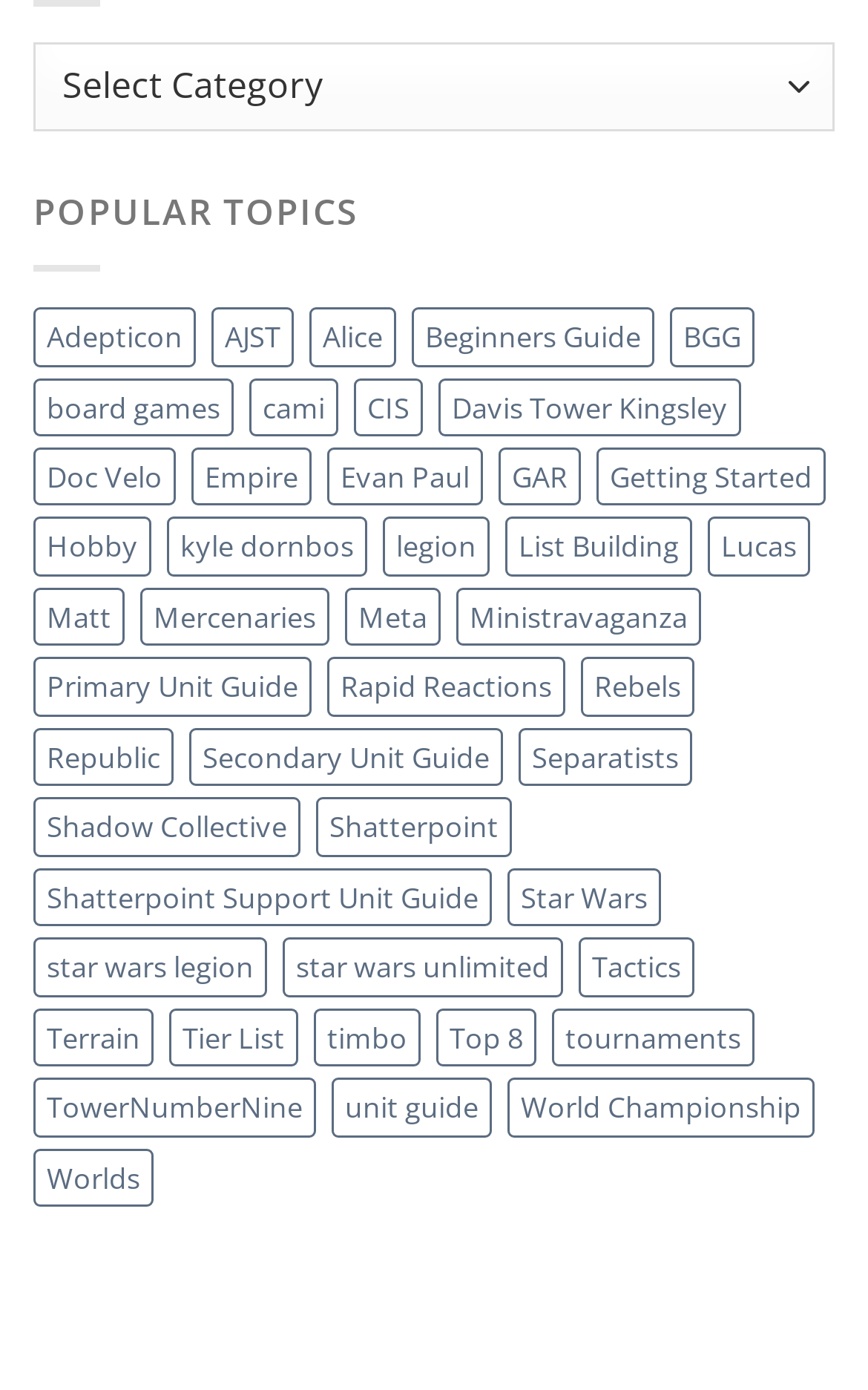Find the bounding box coordinates of the clickable area that will achieve the following instruction: "Click on the 'Previous' link".

None